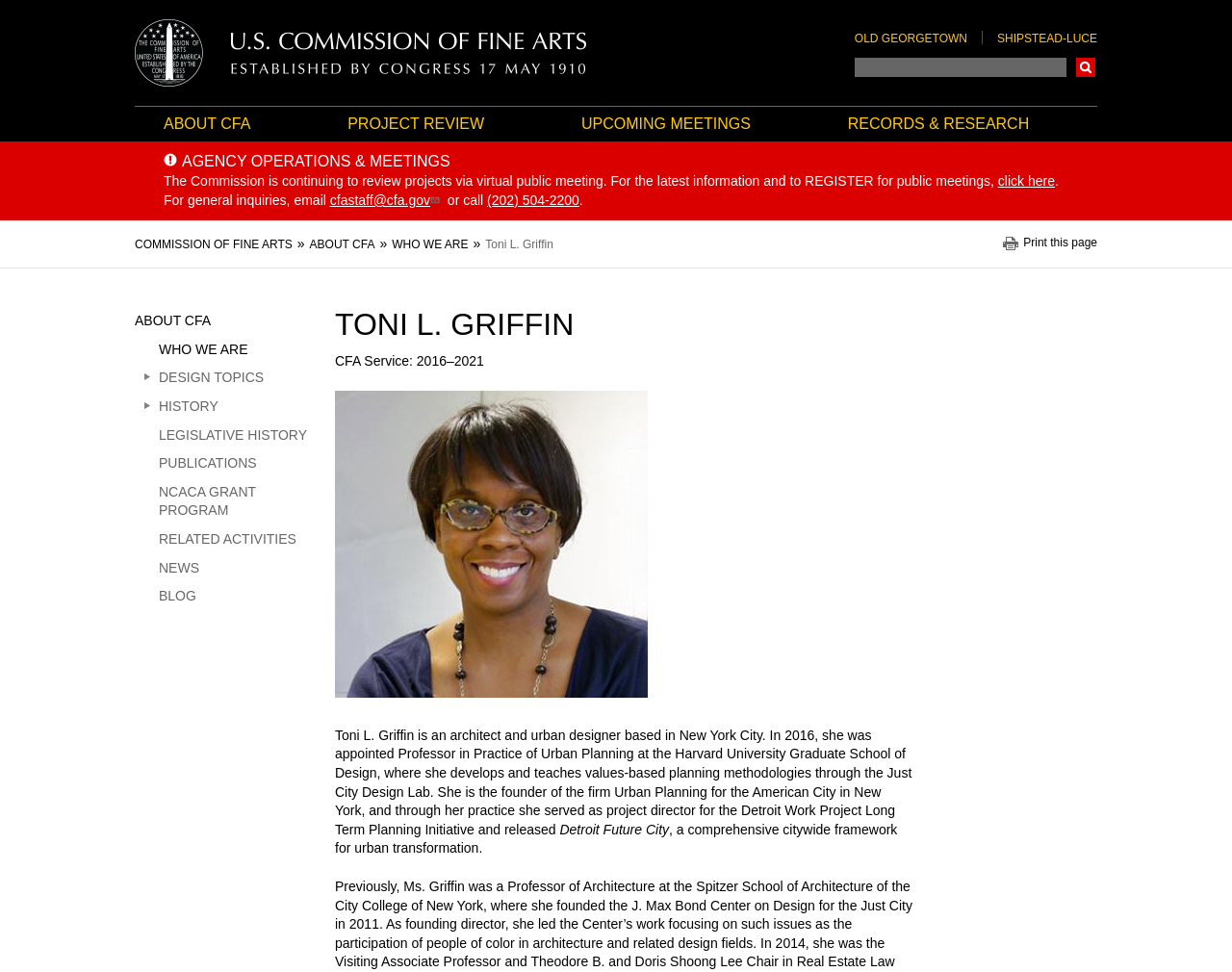What is the name of the person featured on this webpage?
Please respond to the question with as much detail as possible.

I found the answer by looking at the heading 'TONI L. GRIFFIN' and the text 'Toni L. Griffin is an architect and urban designer based in New York City.' which indicates that the webpage is about Toni L. Griffin.